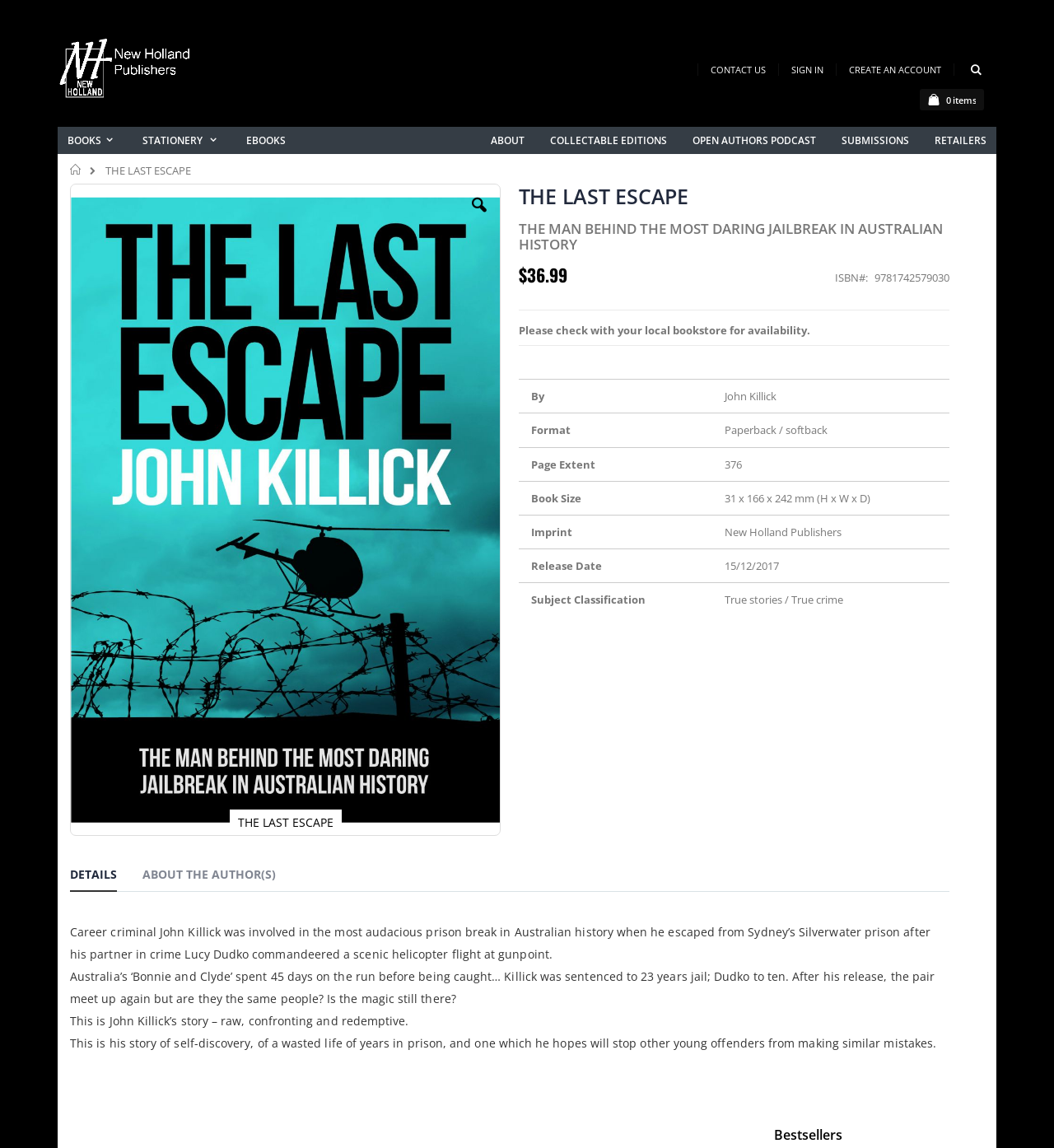Who is the author of the book?
Please provide a comprehensive and detailed answer to the question.

The author of the book can be found in the 'More Information' table, where it is listed as 'By' John Killick.